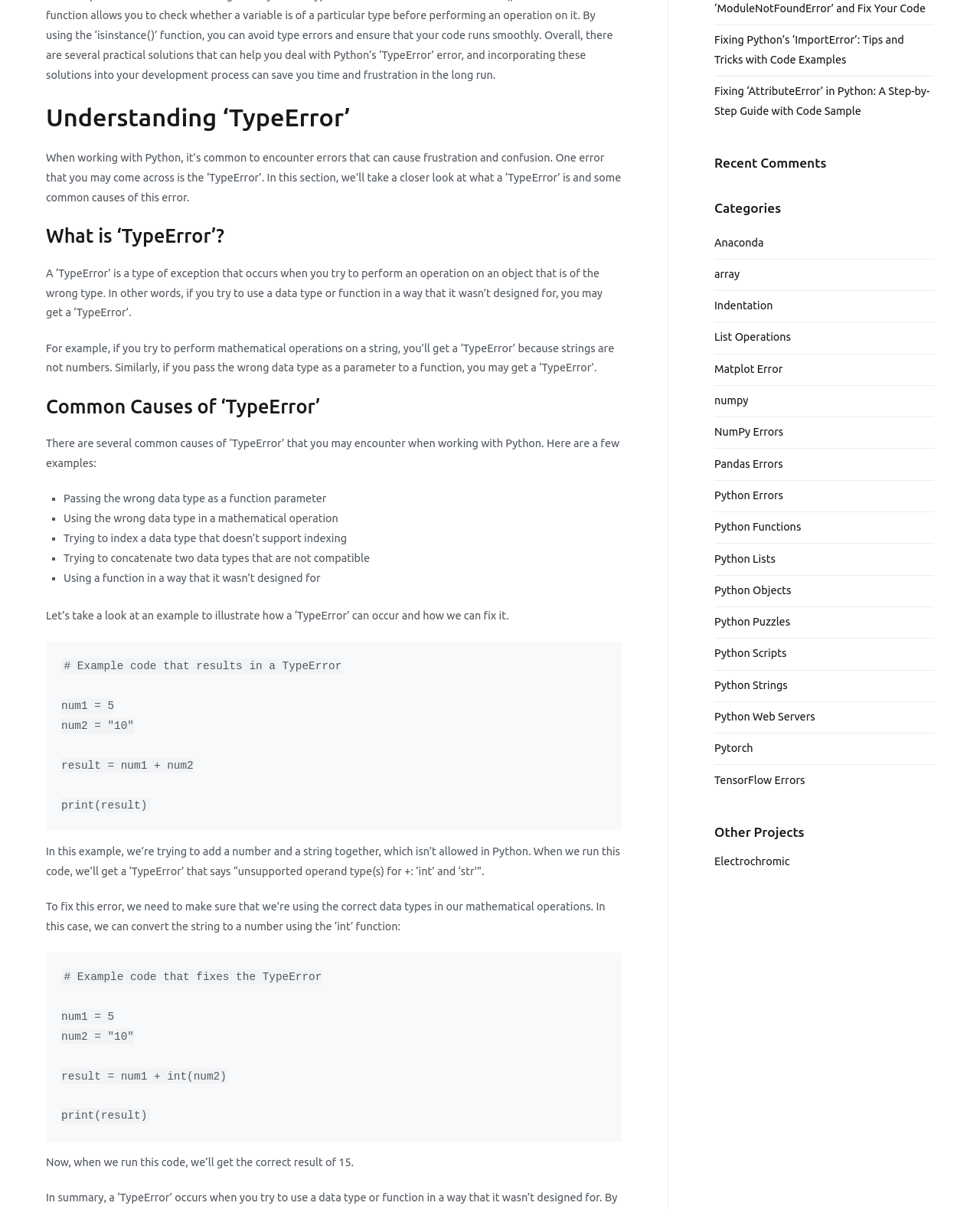For the given element description List Operations, determine the bounding box coordinates of the UI element. The coordinates should follow the format (top-left x, top-left y, bottom-right x, bottom-right y) and be within the range of 0 to 1.

[0.729, 0.267, 0.807, 0.292]